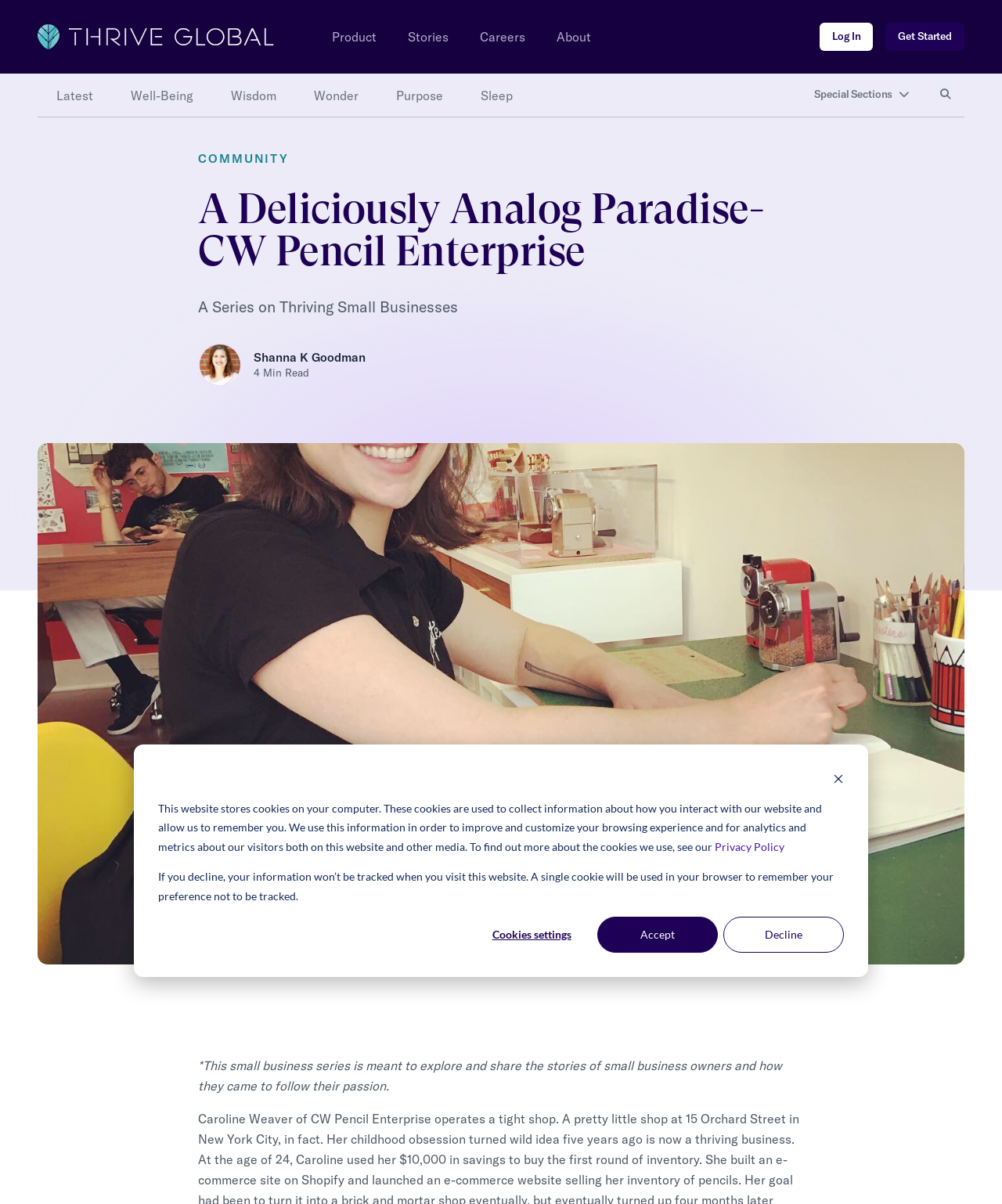Locate the headline of the webpage and generate its content.

A Deliciously Analog Paradise- CW Pencil Enterprise